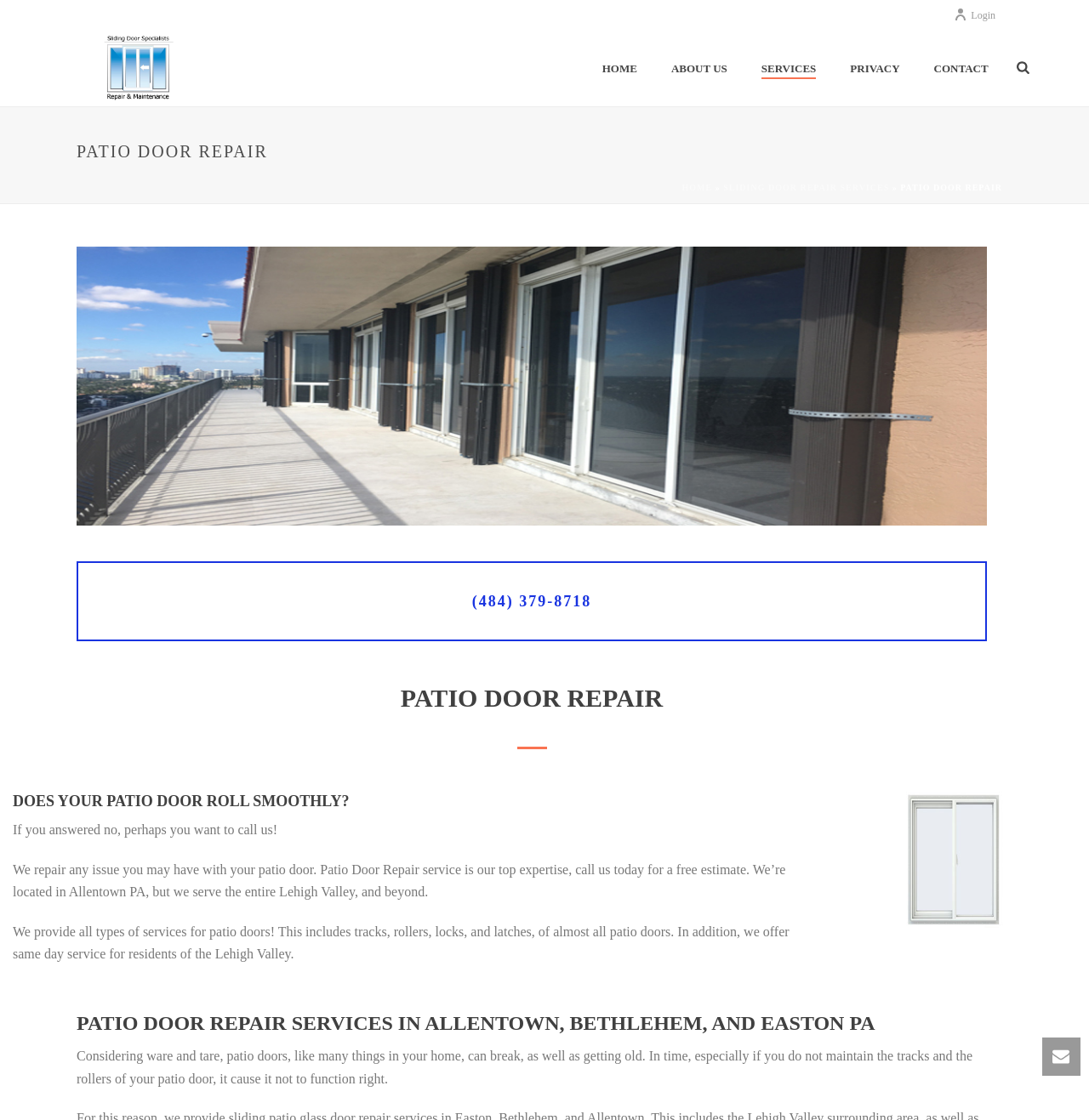Locate the bounding box coordinates of the UI element described by: "(484) 379-8718". The bounding box coordinates should consist of four float numbers between 0 and 1, i.e., [left, top, right, bottom].

[0.07, 0.501, 0.906, 0.572]